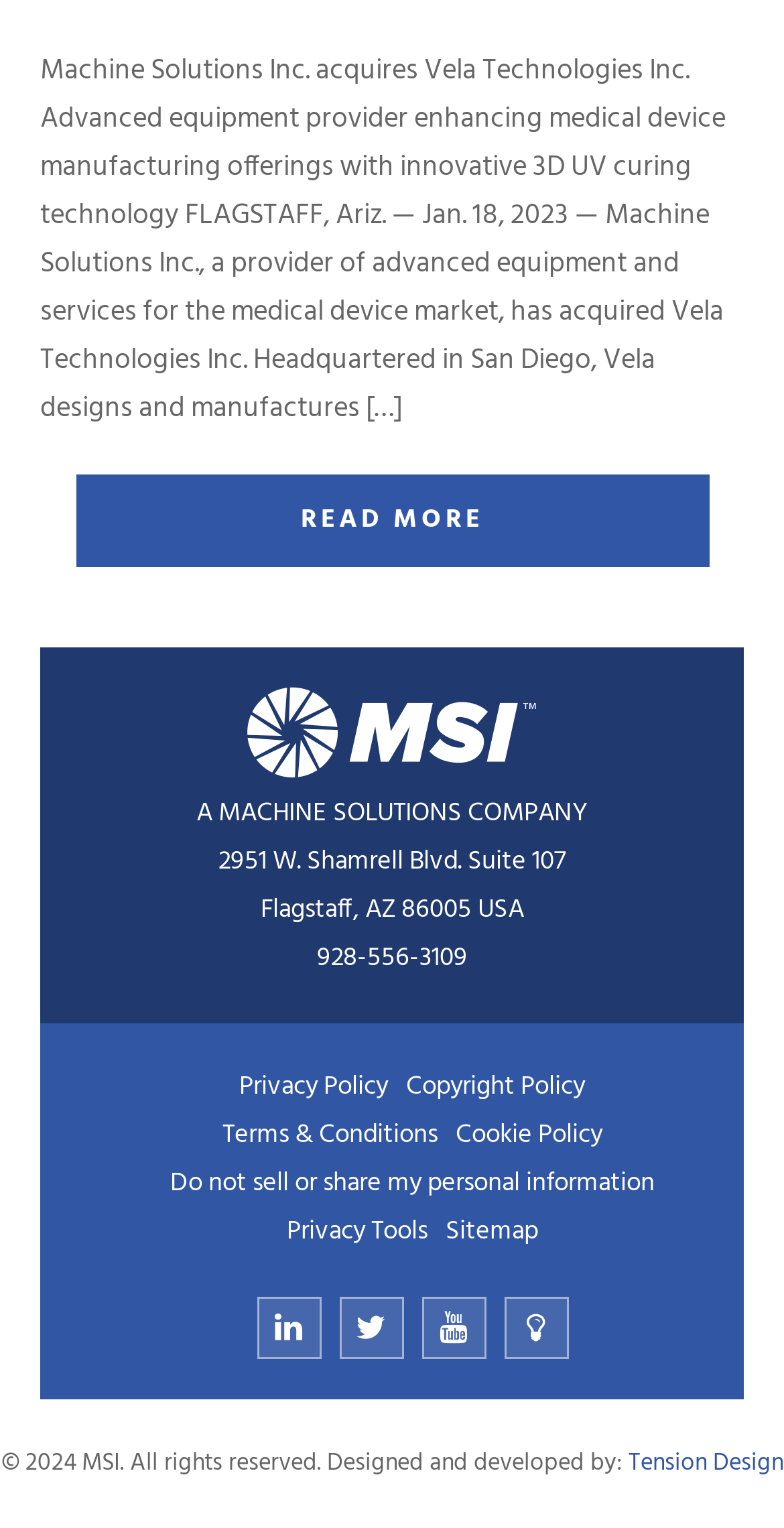Can you provide the bounding box coordinates for the element that should be clicked to implement the instruction: "Share on Facebook"?

None